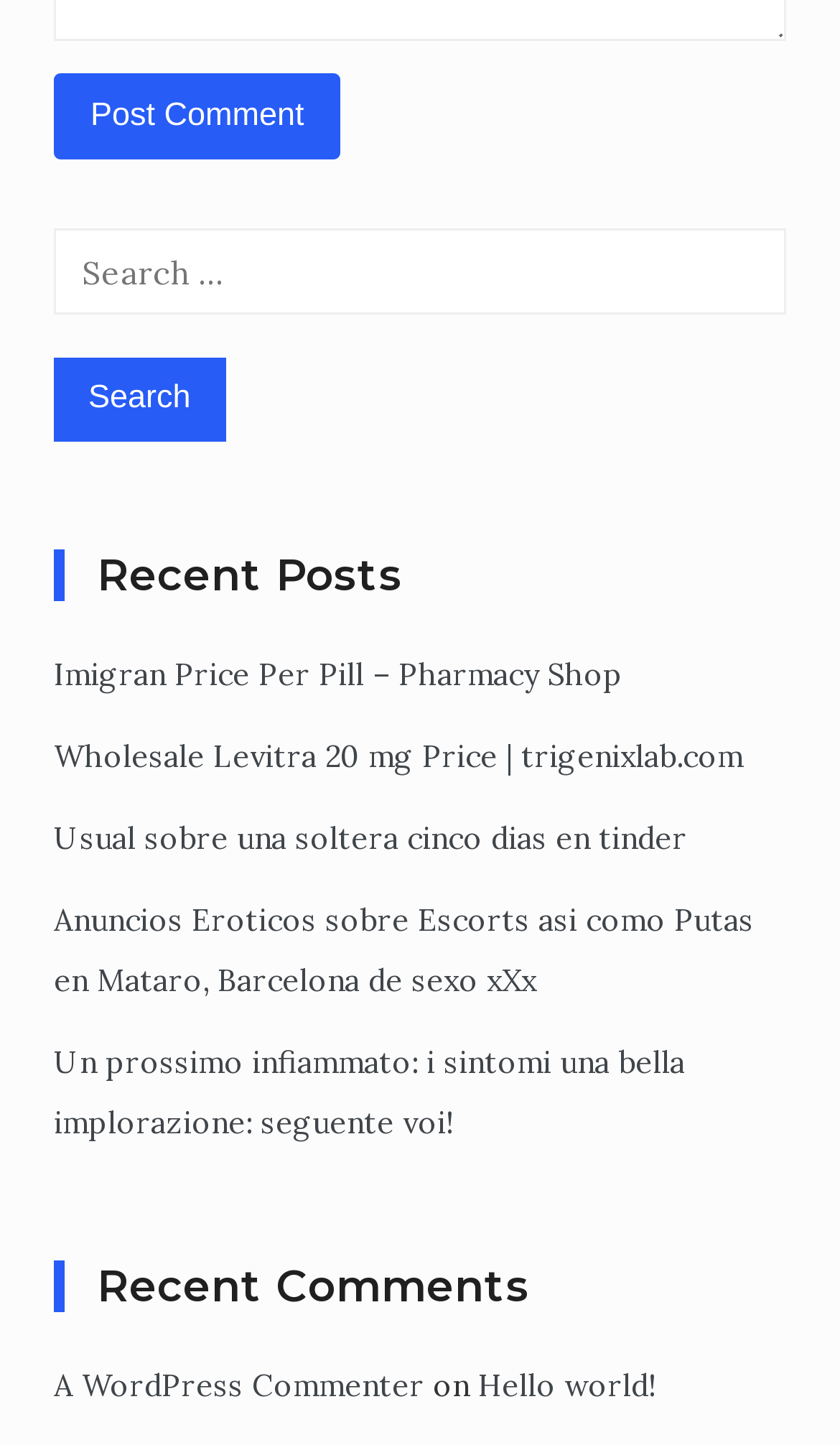Respond with a single word or phrase:
What is the title of the first post?

Imigran Price Per Pill